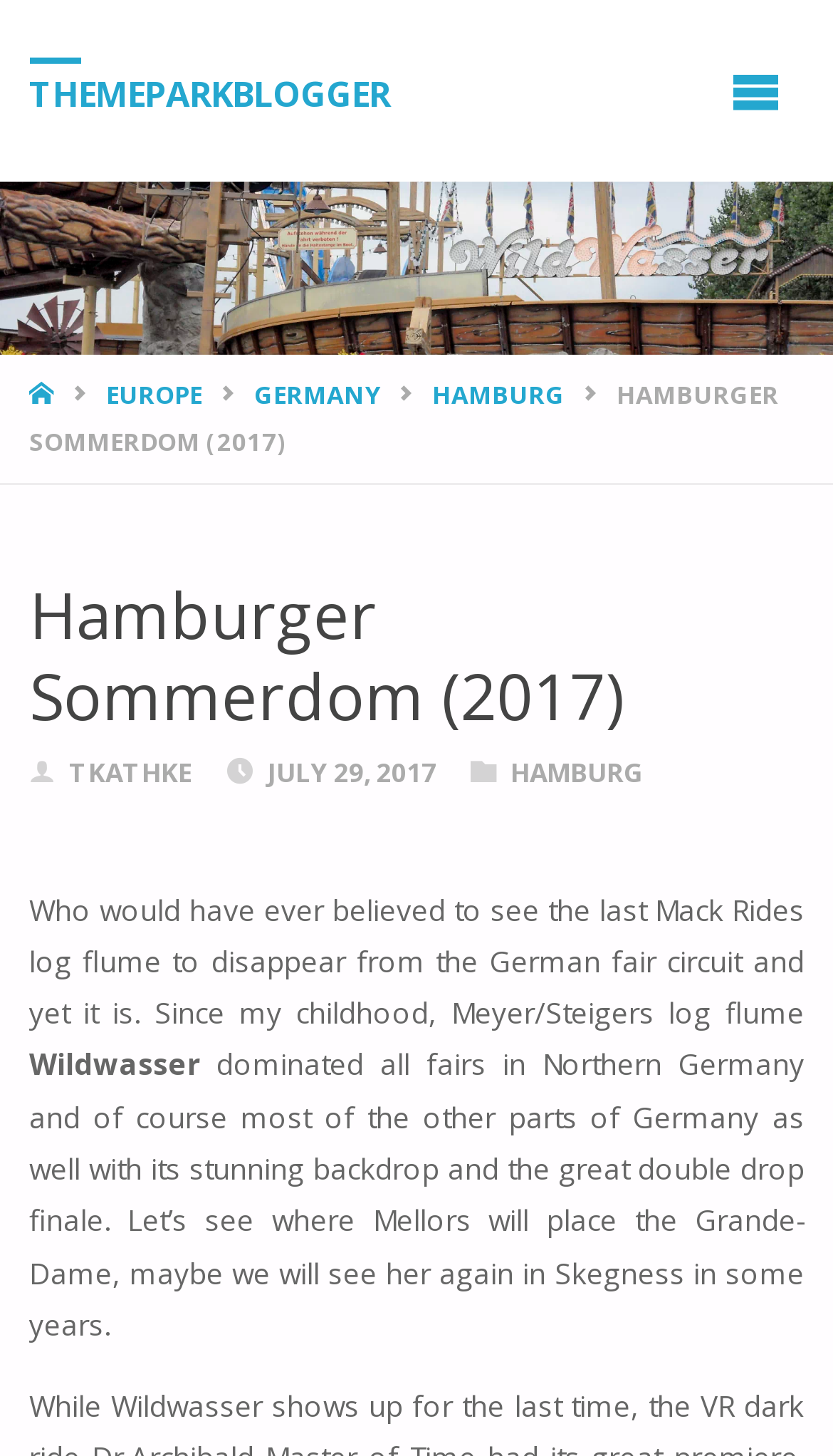Given the element description, predict the bounding box coordinates in the format (top-left x, top-left y, bottom-right x, bottom-right y), using floating point numbers between 0 and 1: parent_node: THEMEPARKBLOGGER

[0.815, 0.0, 1.0, 0.125]